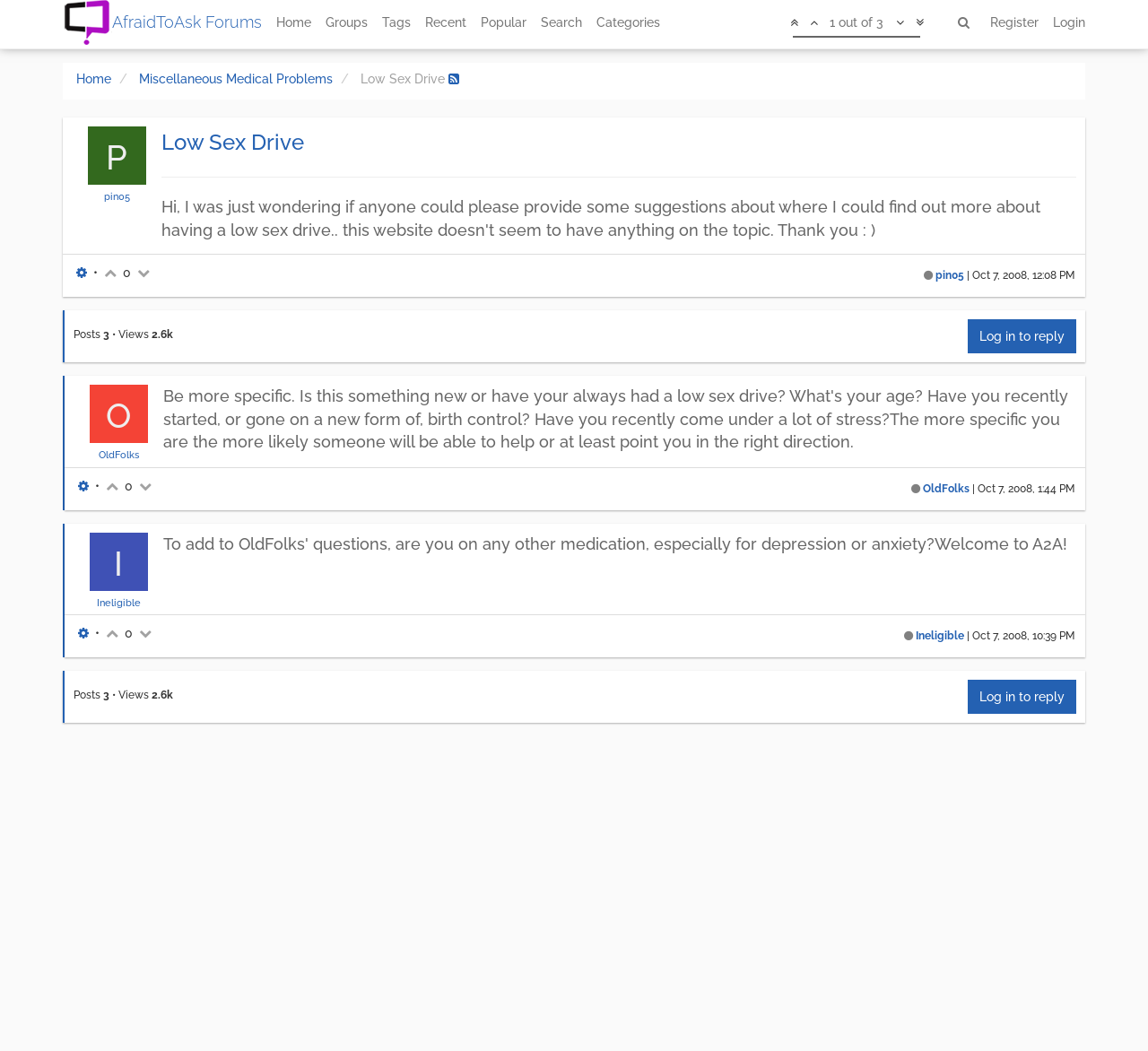What is the name of the forum?
With the help of the image, please provide a detailed response to the question.

The name of the forum can be found at the top of the webpage, in the heading element with the text 'AfraidToAsk Forums'.